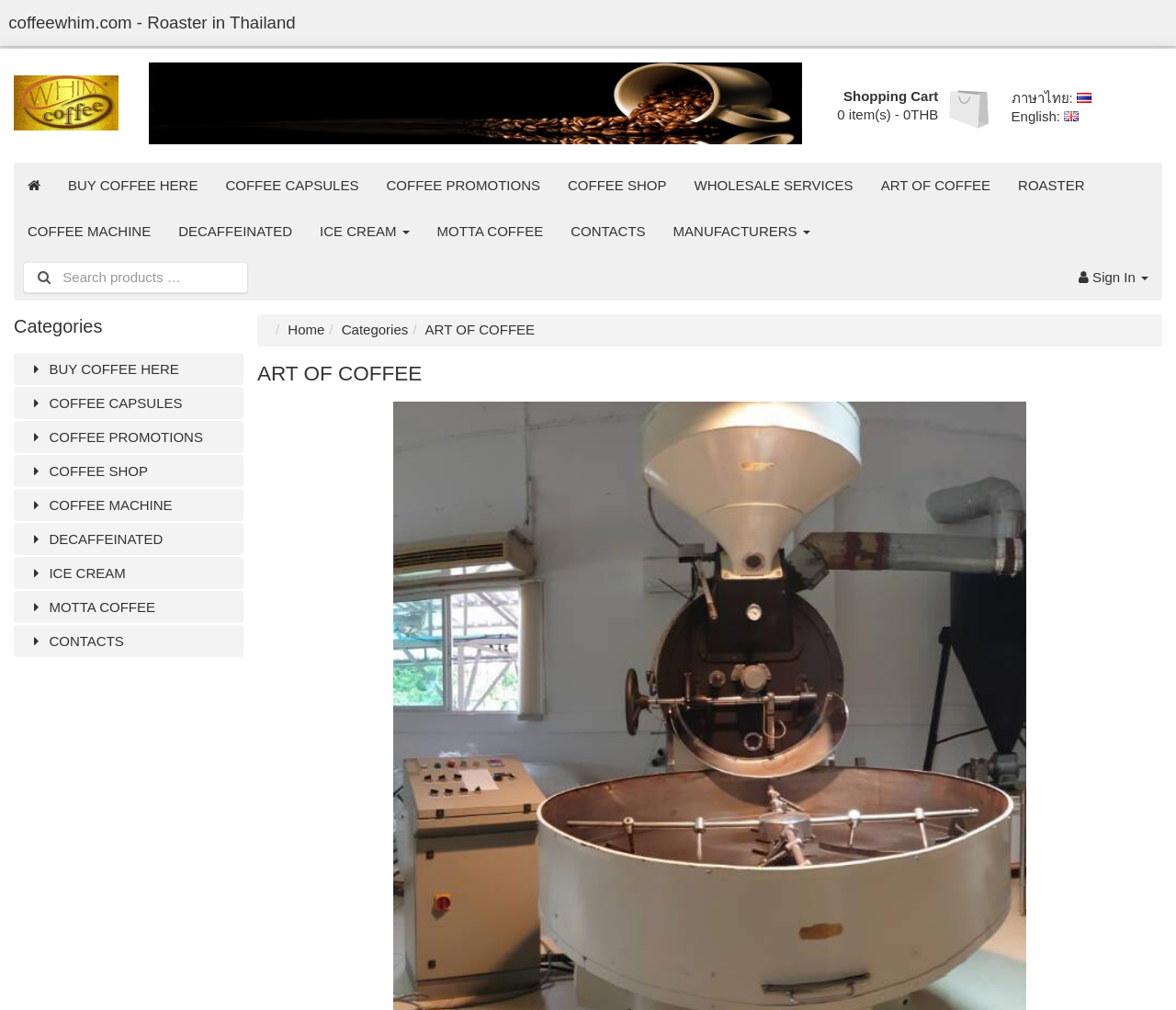Can you find the bounding box coordinates of the area I should click to execute the following instruction: "View coffee promotions"?

[0.317, 0.161, 0.471, 0.206]